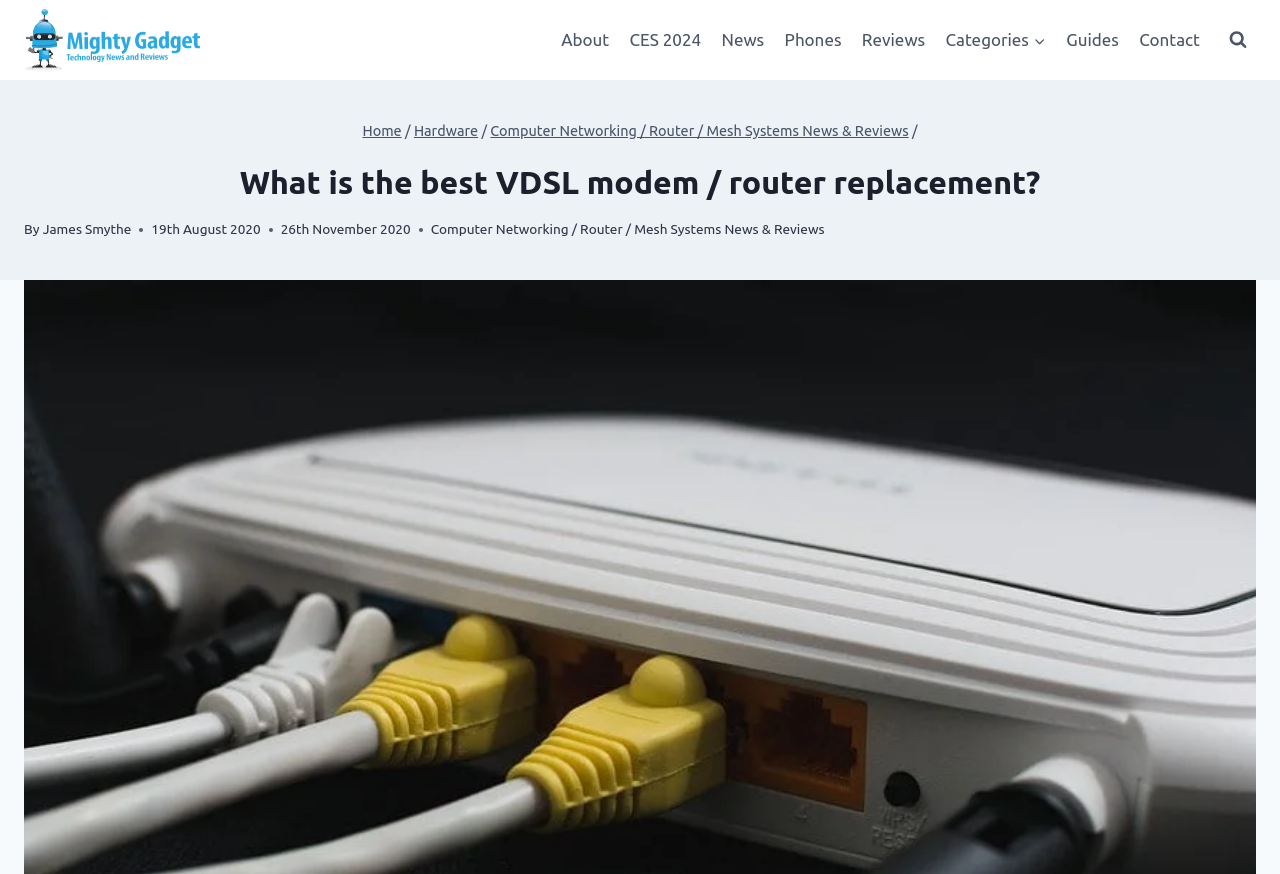Indicate the bounding box coordinates of the element that needs to be clicked to satisfy the following instruction: "search for something". The coordinates should be four float numbers between 0 and 1, i.e., [left, top, right, bottom].

[0.953, 0.025, 0.981, 0.066]